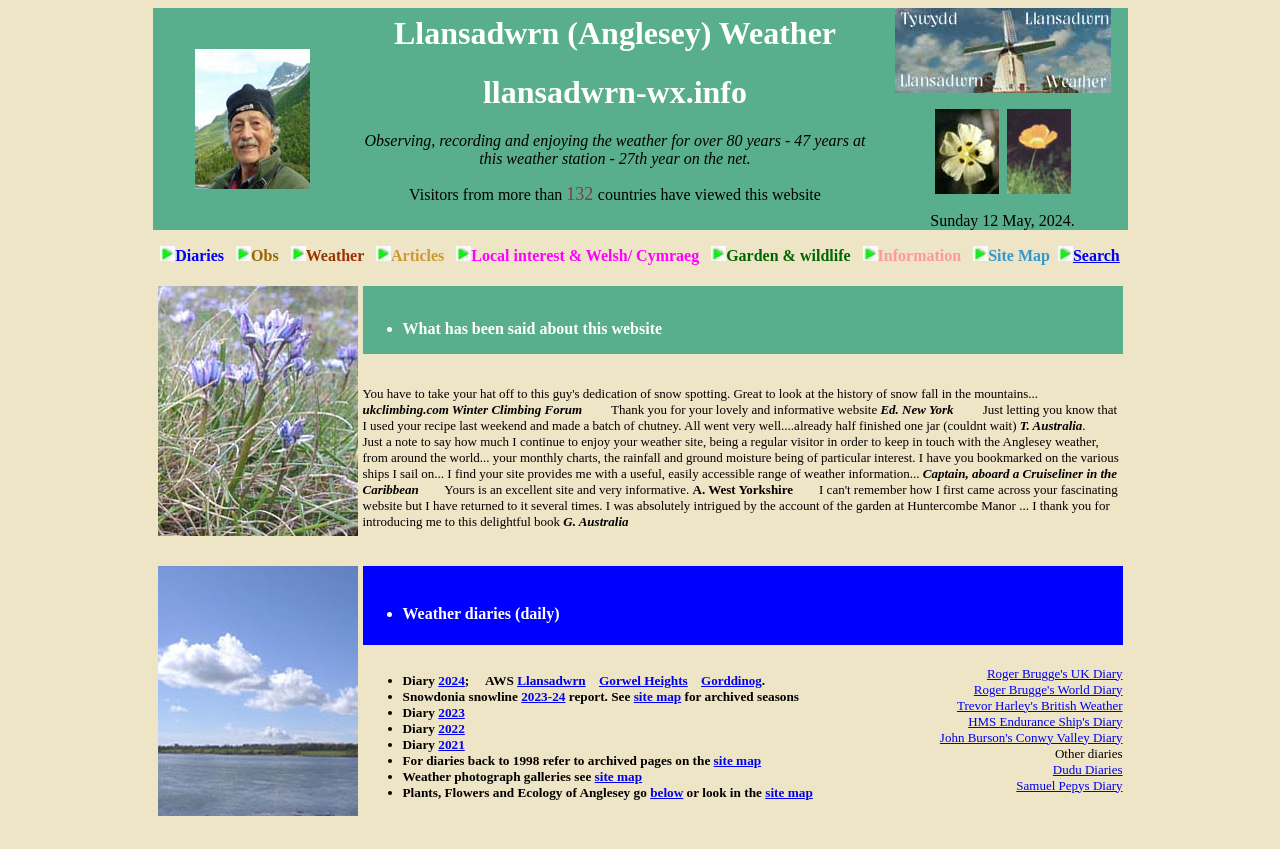Using the information in the image, could you please answer the following question in detail:
Who is the author of this website?

The author of this website is mentioned in the first table cell of the layout table, which contains the text 'The author: Dr. Donald Perkins FRMetS.'